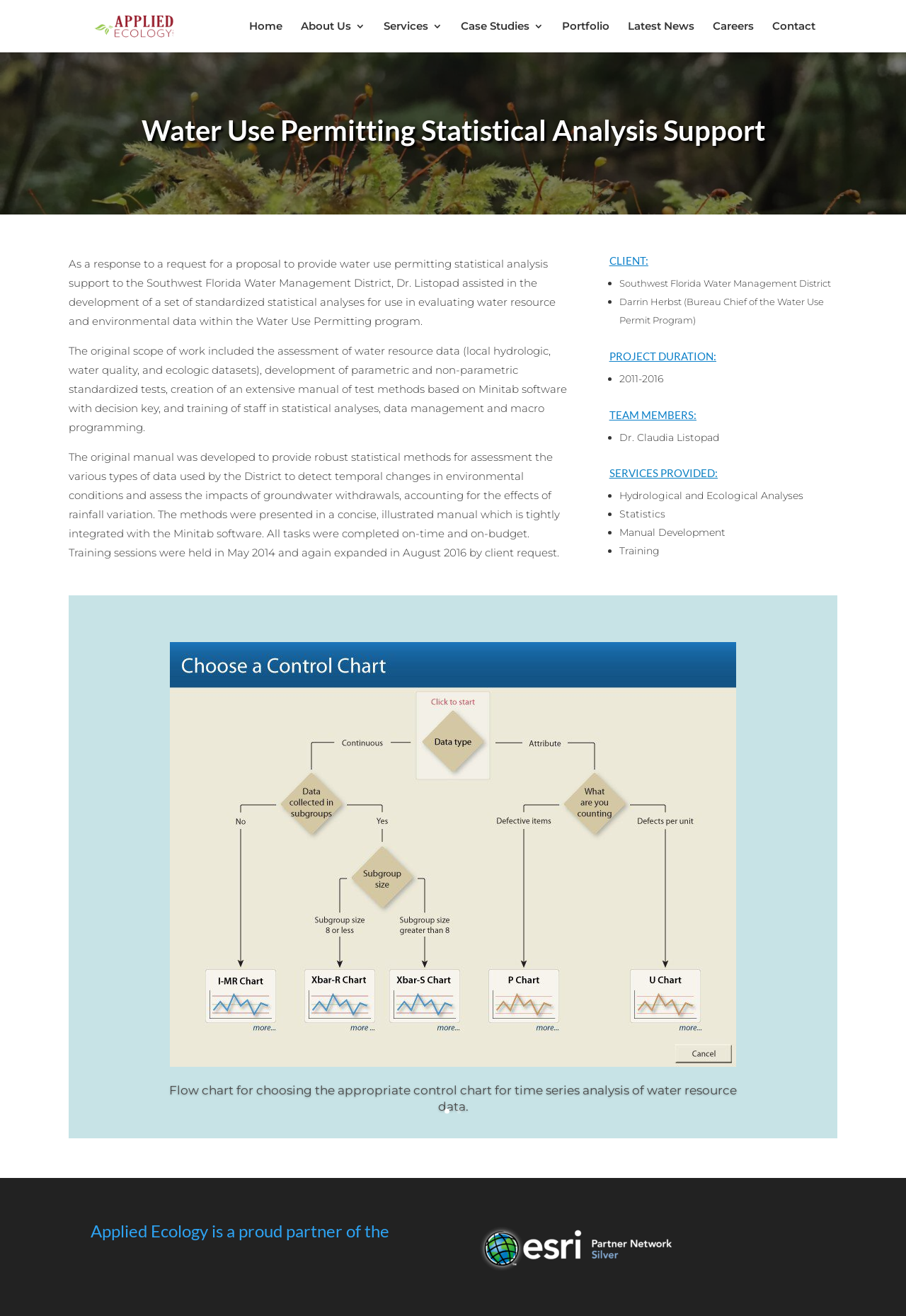Please identify the bounding box coordinates of the region to click in order to complete the given instruction: "View the 'Case Studies' page". The coordinates should be four float numbers between 0 and 1, i.e., [left, top, right, bottom].

[0.509, 0.016, 0.6, 0.04]